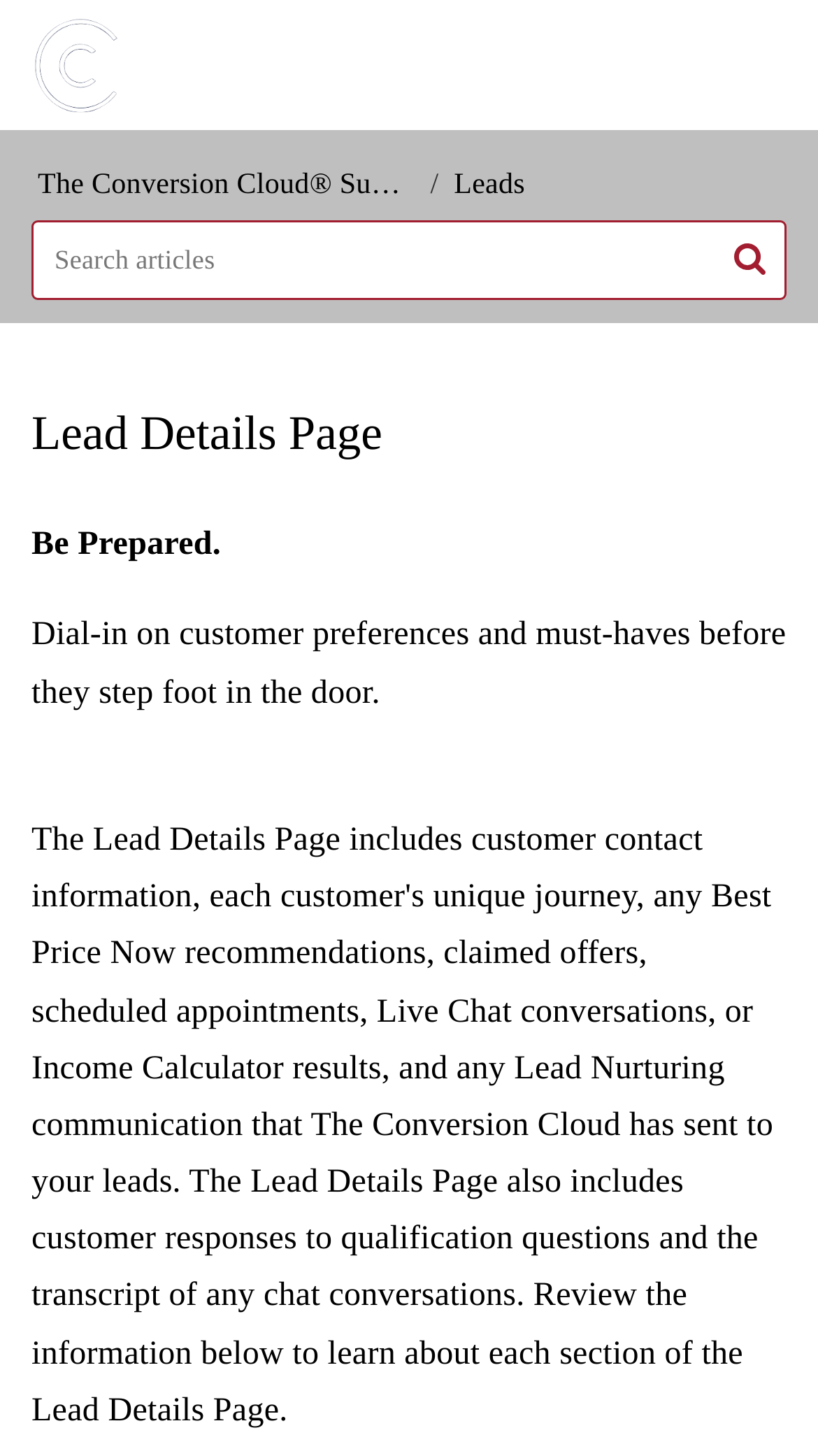Using the description: "placeholder="Search articles"", identify the bounding box of the corresponding UI element in the screenshot.

[0.038, 0.151, 0.962, 0.206]